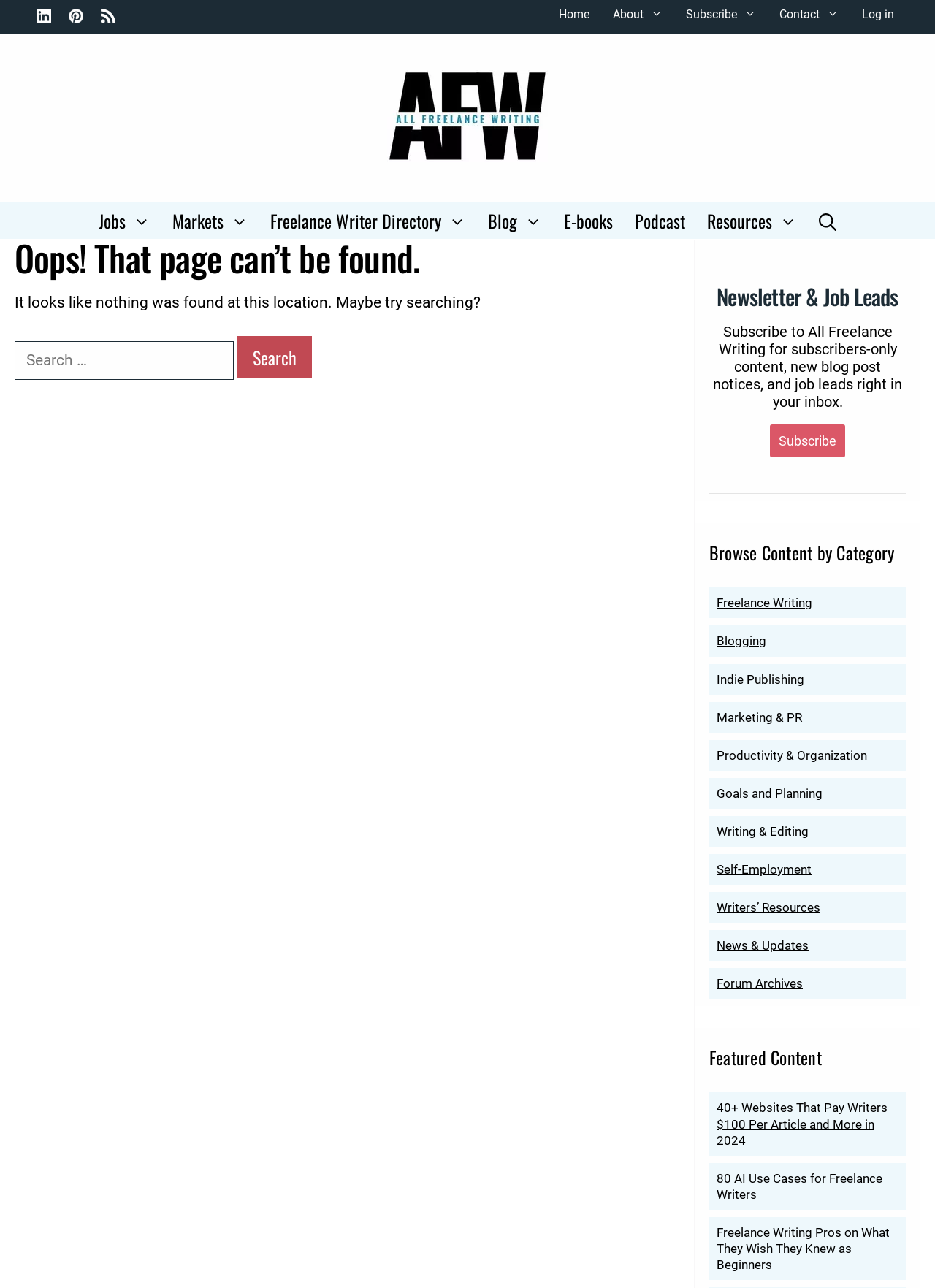Could you locate the bounding box coordinates for the section that should be clicked to accomplish this task: "Read the article about freelance writing".

[0.766, 0.463, 0.869, 0.474]